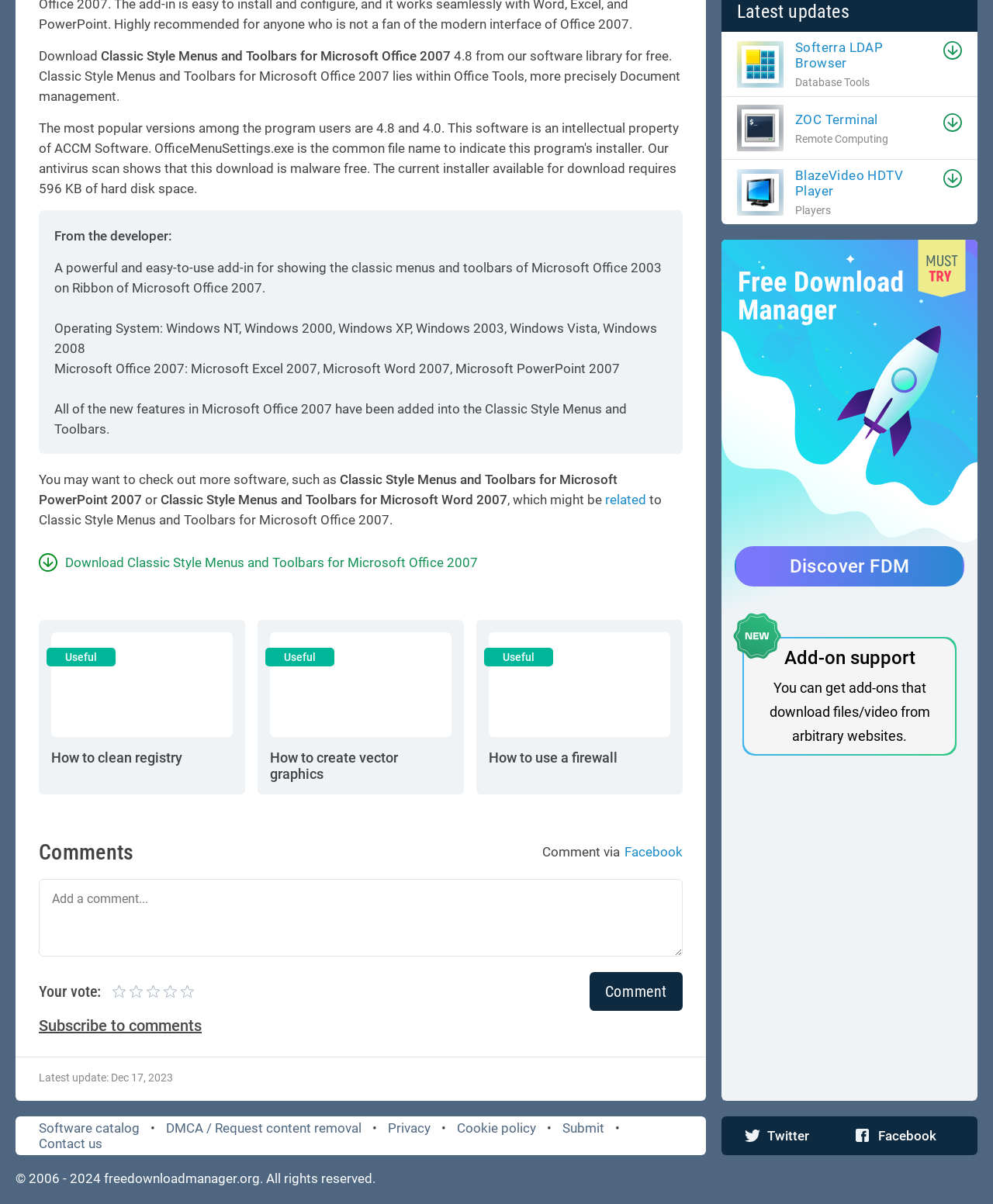Please determine the bounding box coordinates of the element to click in order to execute the following instruction: "Download Classic Style Menus and Toolbars for Microsoft Office 2007". The coordinates should be four float numbers between 0 and 1, specified as [left, top, right, bottom].

[0.039, 0.461, 0.481, 0.474]